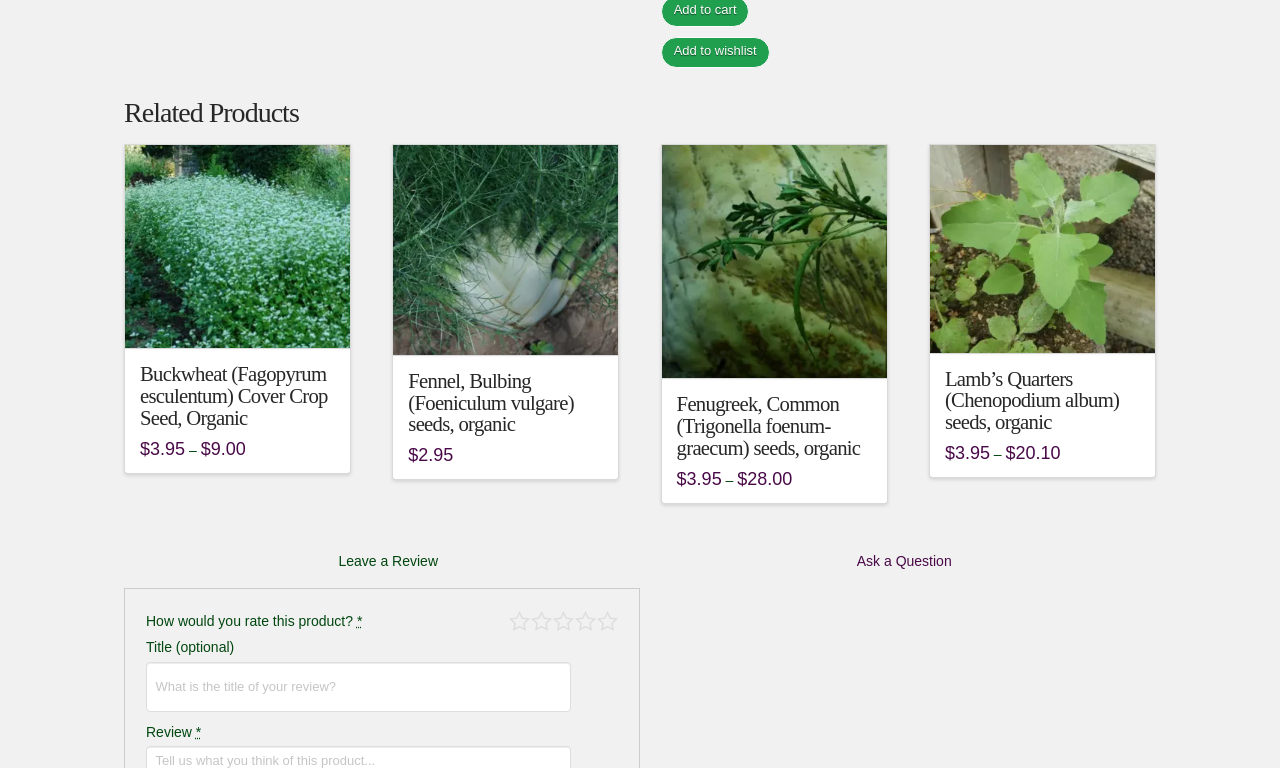What is the price range of Buckwheat Cover Crop Seed?
Based on the image, answer the question with as much detail as possible.

I found the price range by looking at the StaticText elements under the HeaderAsNonLandmark element with the heading 'Buckwheat (Fagopyrum esculentum) Cover Crop Seed, Organic'. The price range is indicated by the StaticText elements '$3.95' and '$9.00' with a dash in between, suggesting a range of prices.